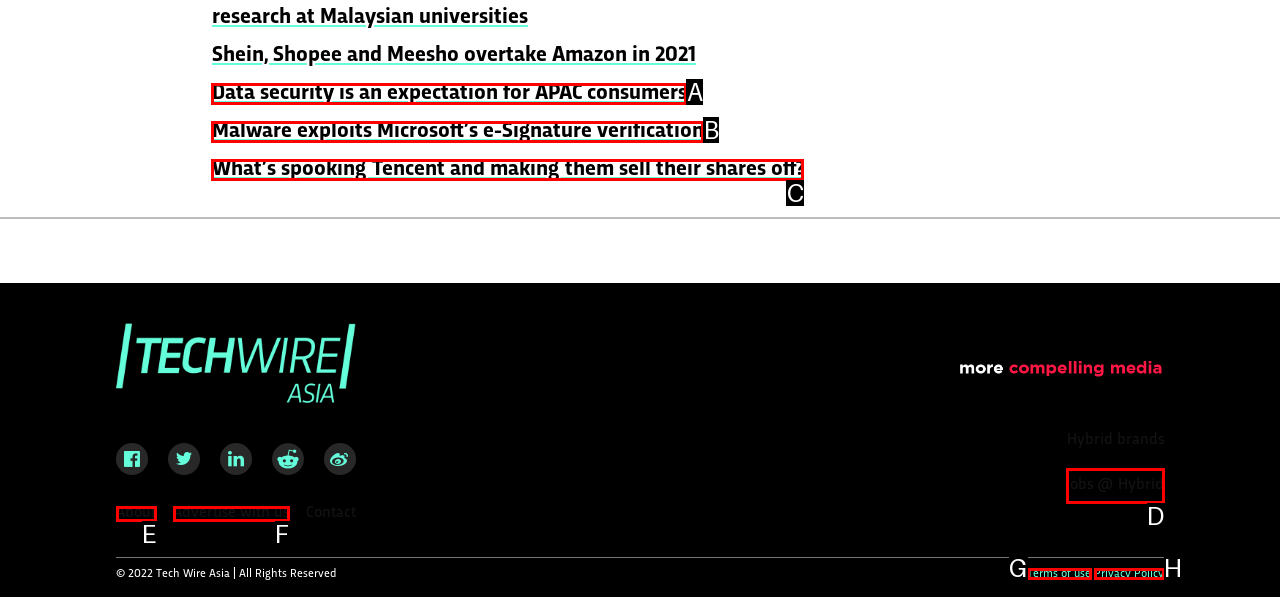Choose the option that best matches the element: Terms of use
Respond with the letter of the correct option.

G